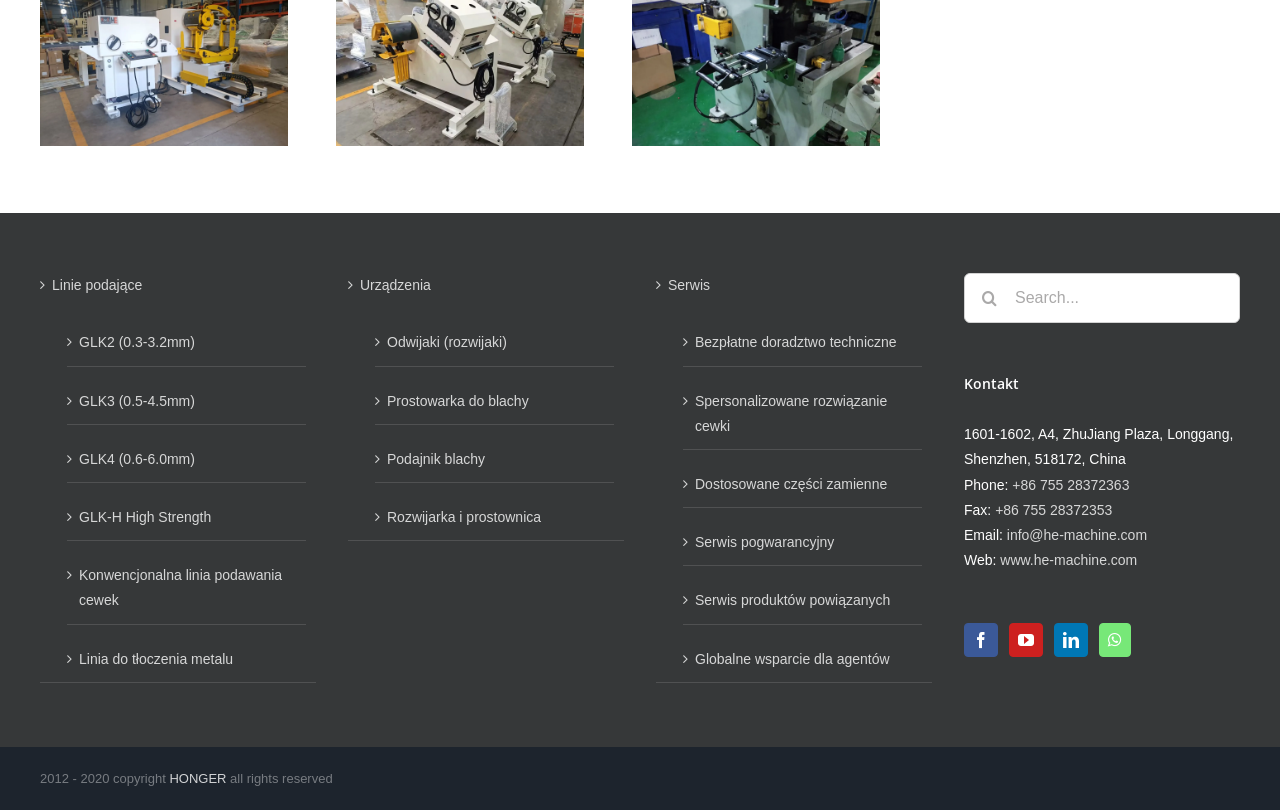What is the phone number of the company? Examine the screenshot and reply using just one word or a brief phrase.

+86 755 28372363